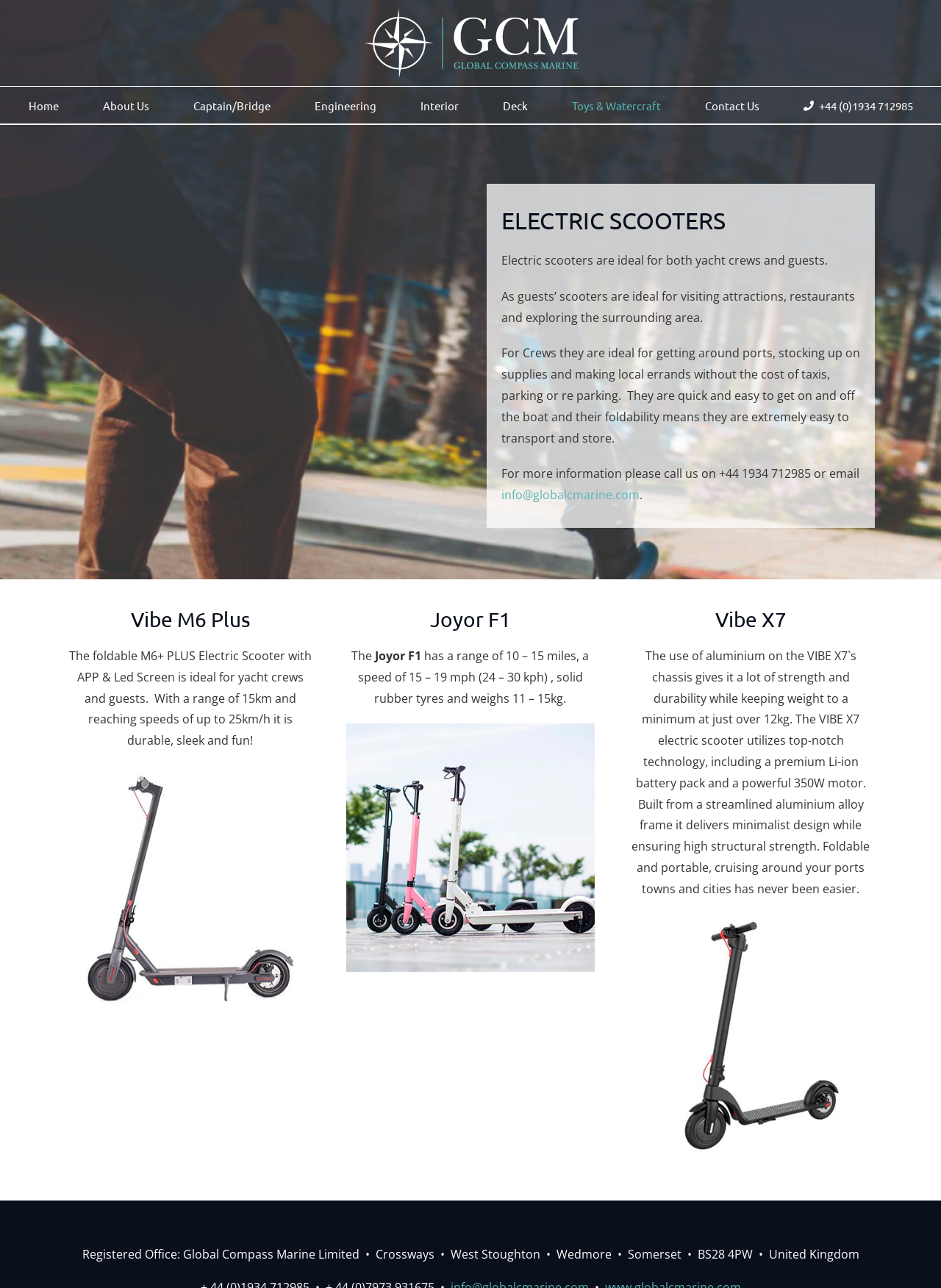Given the element description Home, predict the bounding box coordinates for the UI element in the webpage screenshot. The format should be (top-left x, top-left y, bottom-right x, bottom-right y), and the values should be between 0 and 1.

[0.03, 0.067, 0.062, 0.096]